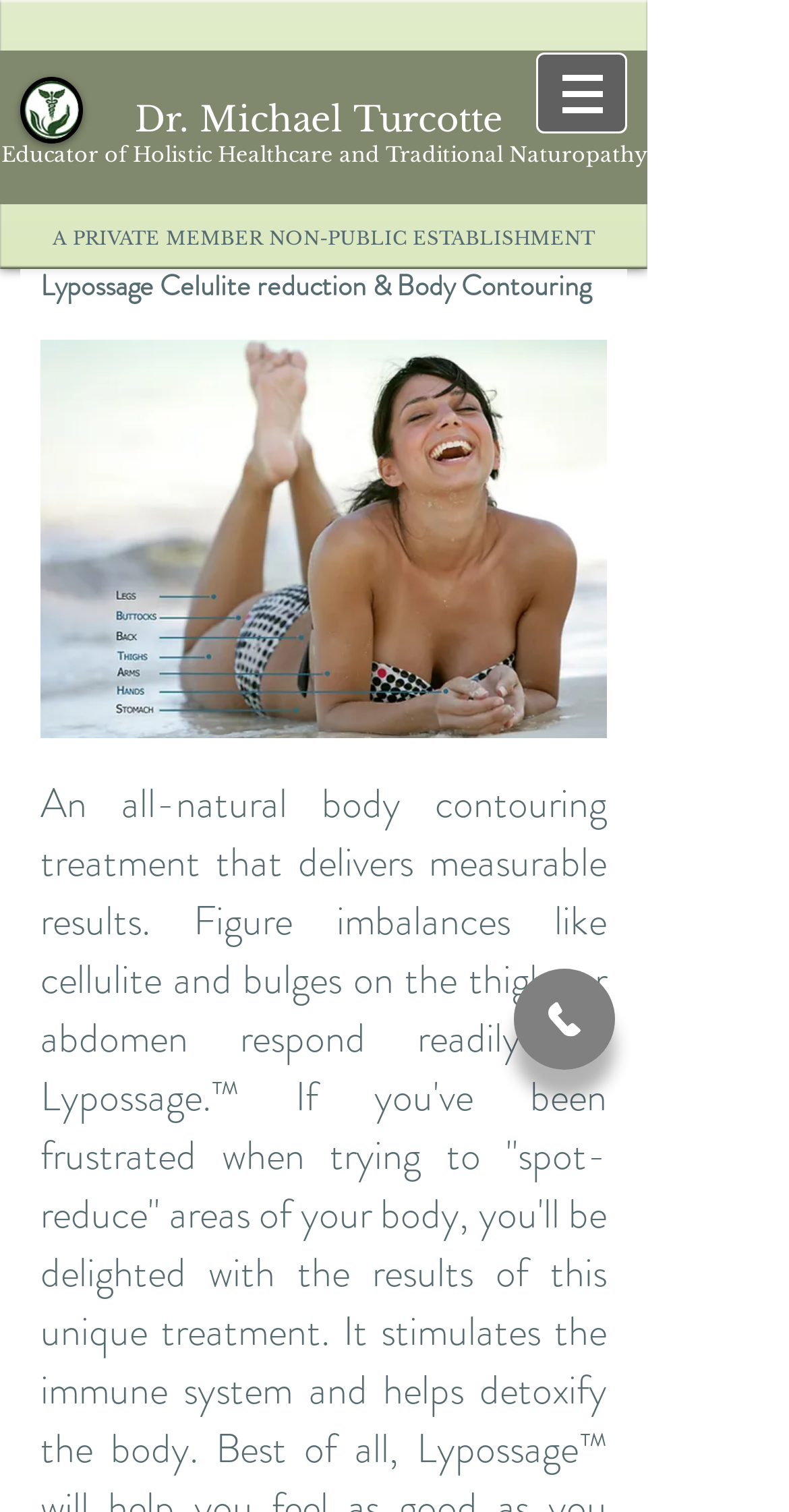Given the following UI element description: "Phone", find the bounding box coordinates in the webpage screenshot.

[0.651, 0.641, 0.779, 0.708]